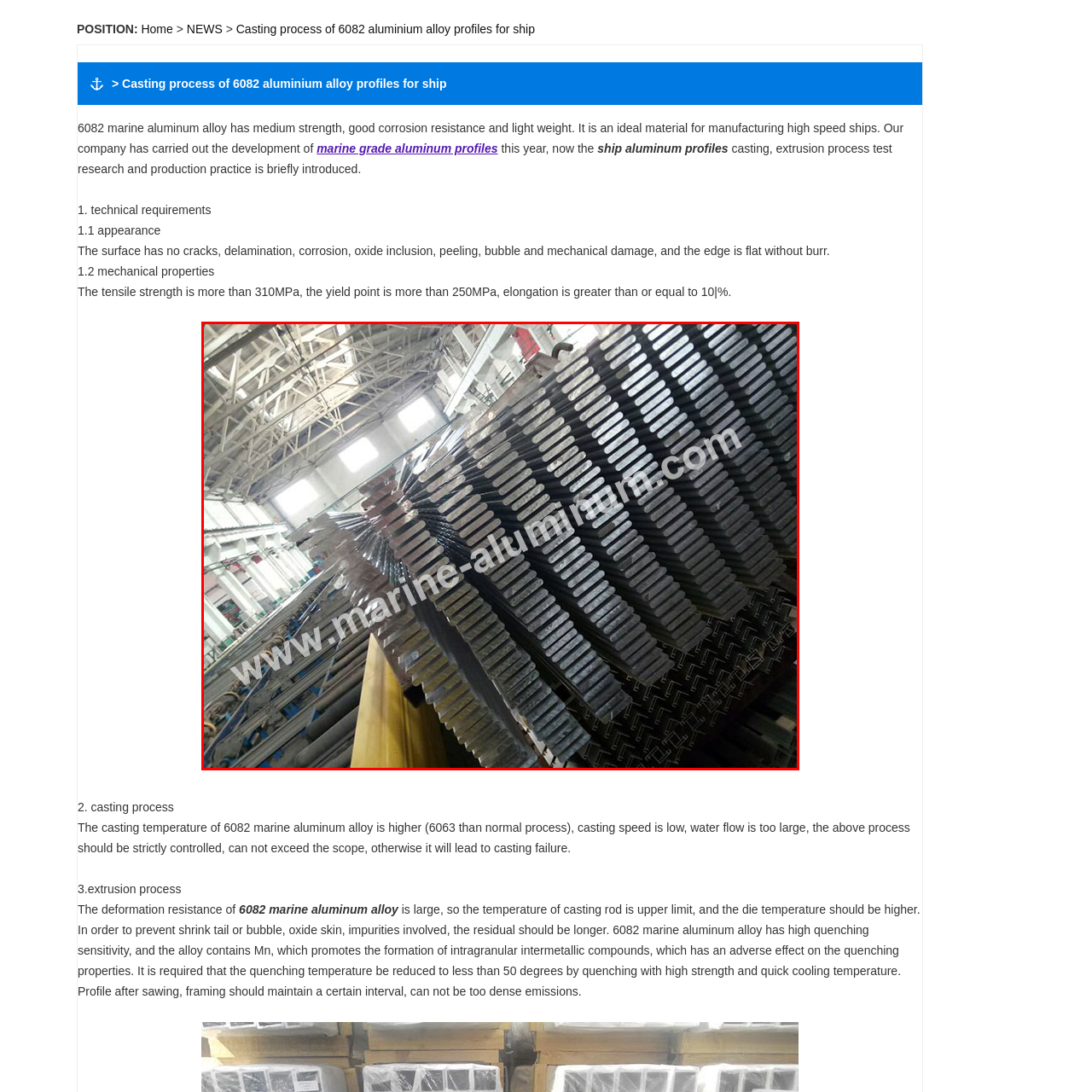Please provide a one-word or phrase response to the following question by examining the image within the red boundary:
What is the primary industry associated with these profiles?

Shipbuilding